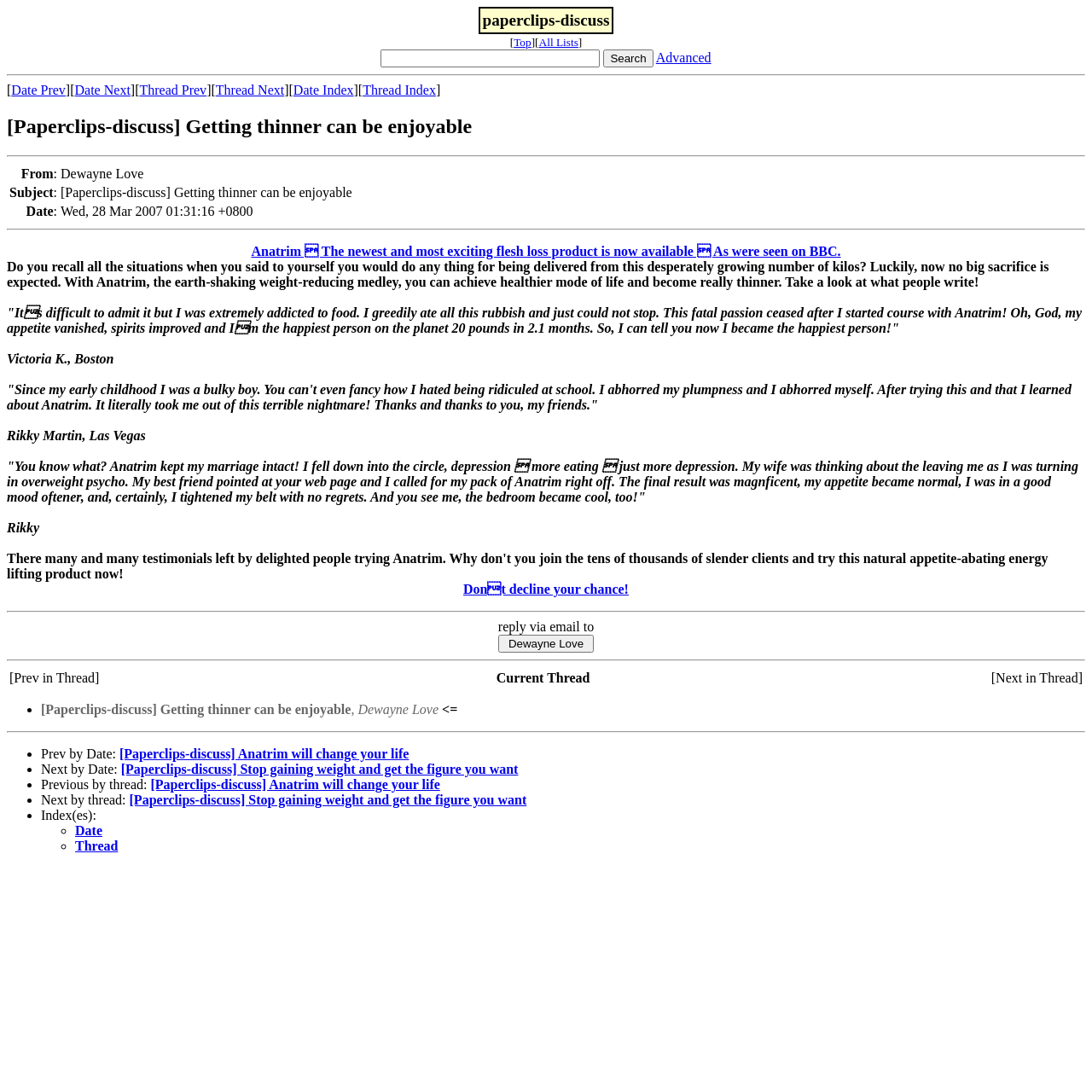Determine the bounding box coordinates for the UI element with the following description: "Thread Next". The coordinates should be four float numbers between 0 and 1, represented as [left, top, right, bottom].

[0.197, 0.076, 0.26, 0.089]